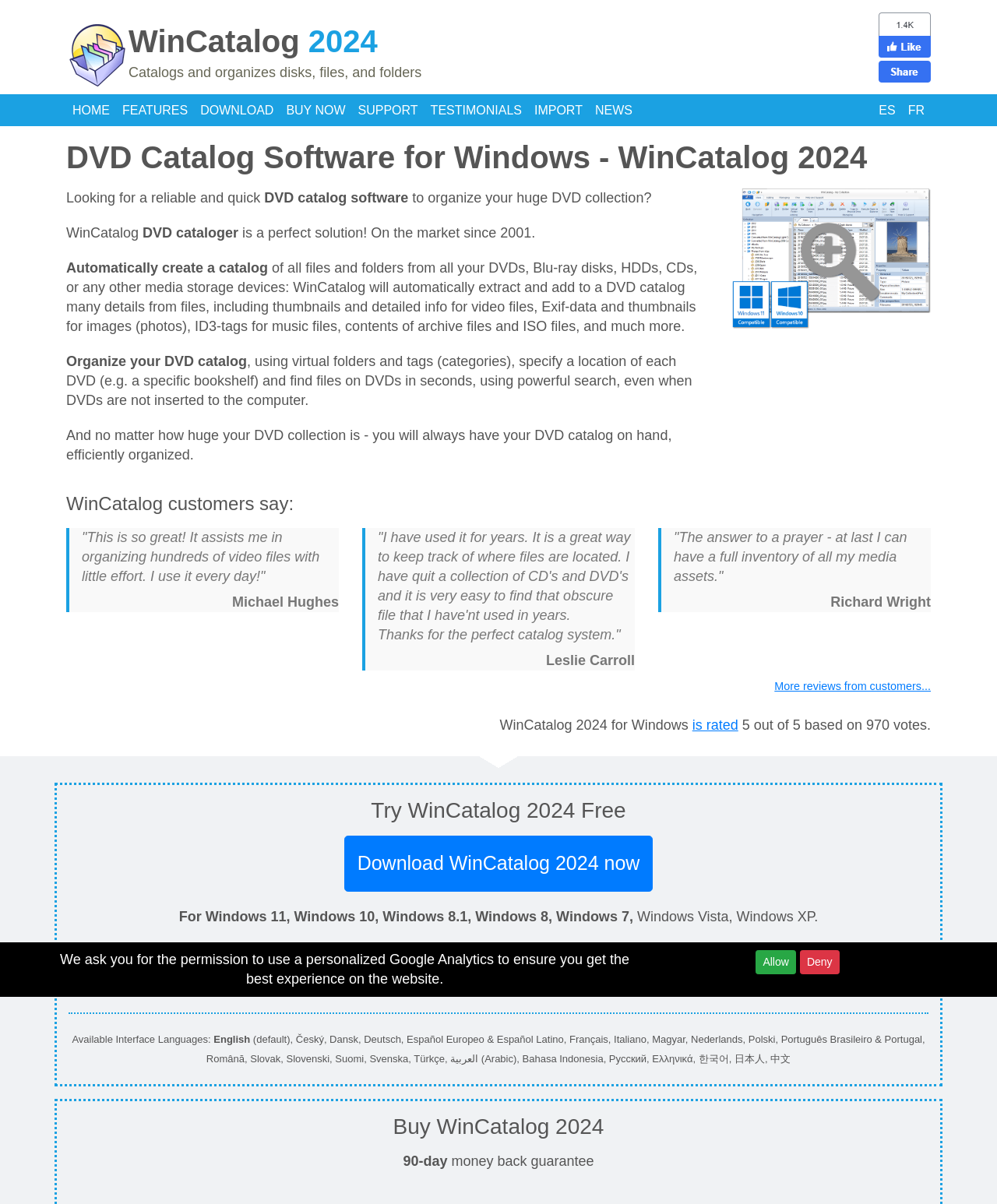Can you find the bounding box coordinates of the area I should click to execute the following instruction: "Read more reviews from customers"?

[0.777, 0.565, 0.934, 0.575]